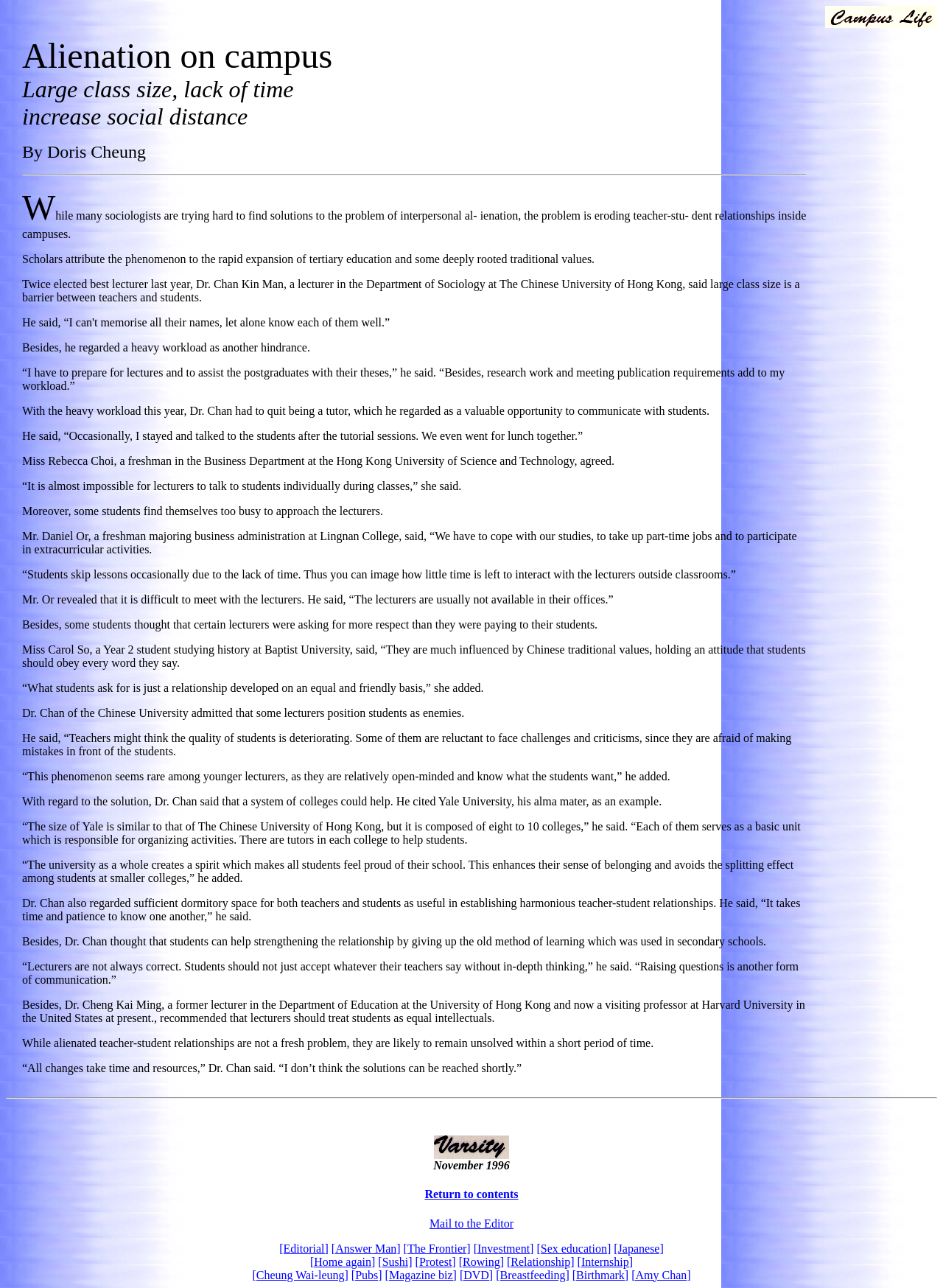Determine the bounding box for the HTML element described here: "Return to contents". The coordinates should be given as [left, top, right, bottom] with each number being a float between 0 and 1.

[0.006, 0.922, 0.994, 0.933]